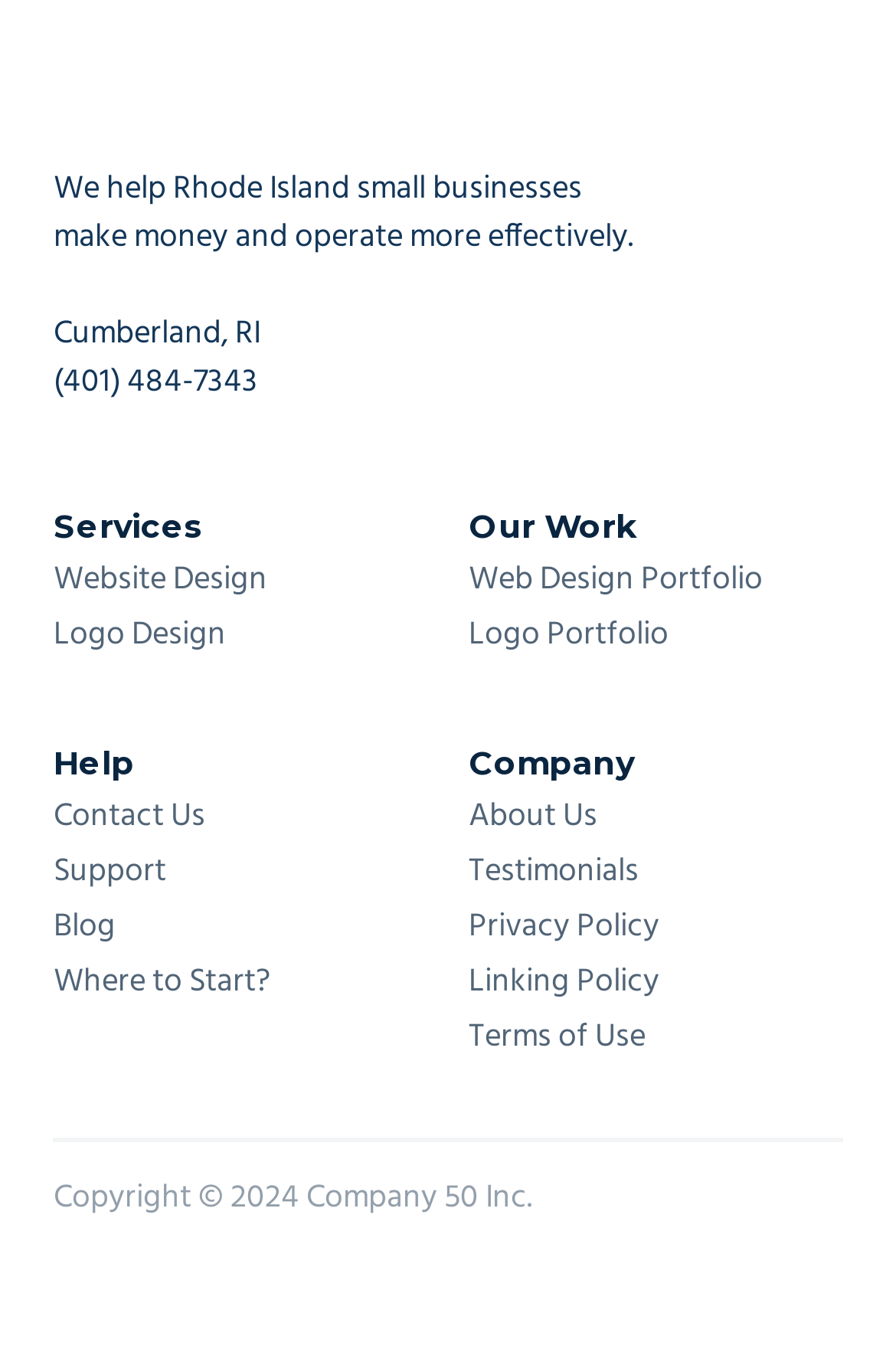Where is the company located? Refer to the image and provide a one-word or short phrase answer.

Cumberland, RI